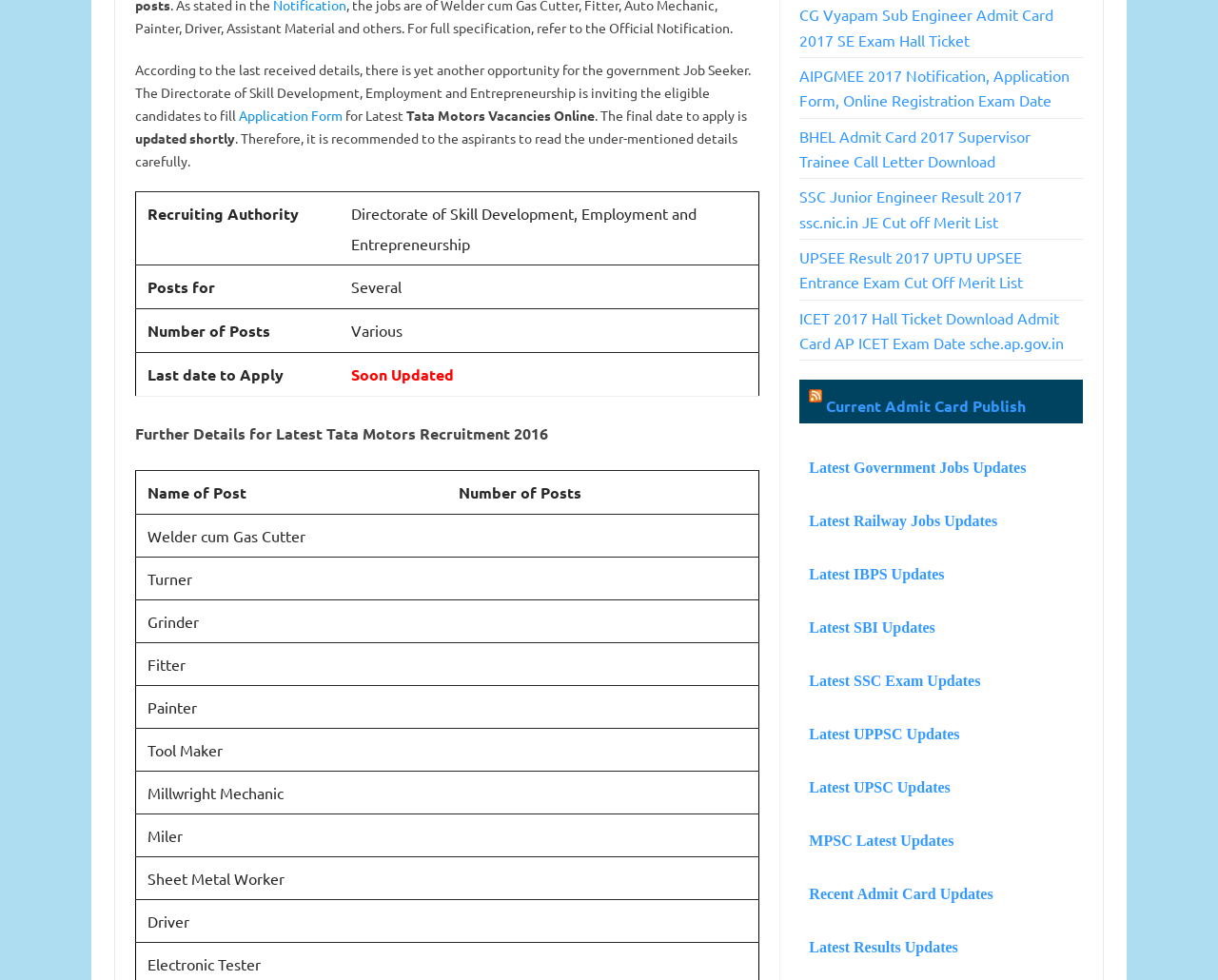Given the element description, predict the bounding box coordinates in the format (top-left x, top-left y, bottom-right x, bottom-right y). Make sure all values are between 0 and 1. Here is the element description: Latest UPSC Updates

[0.664, 0.795, 0.78, 0.812]